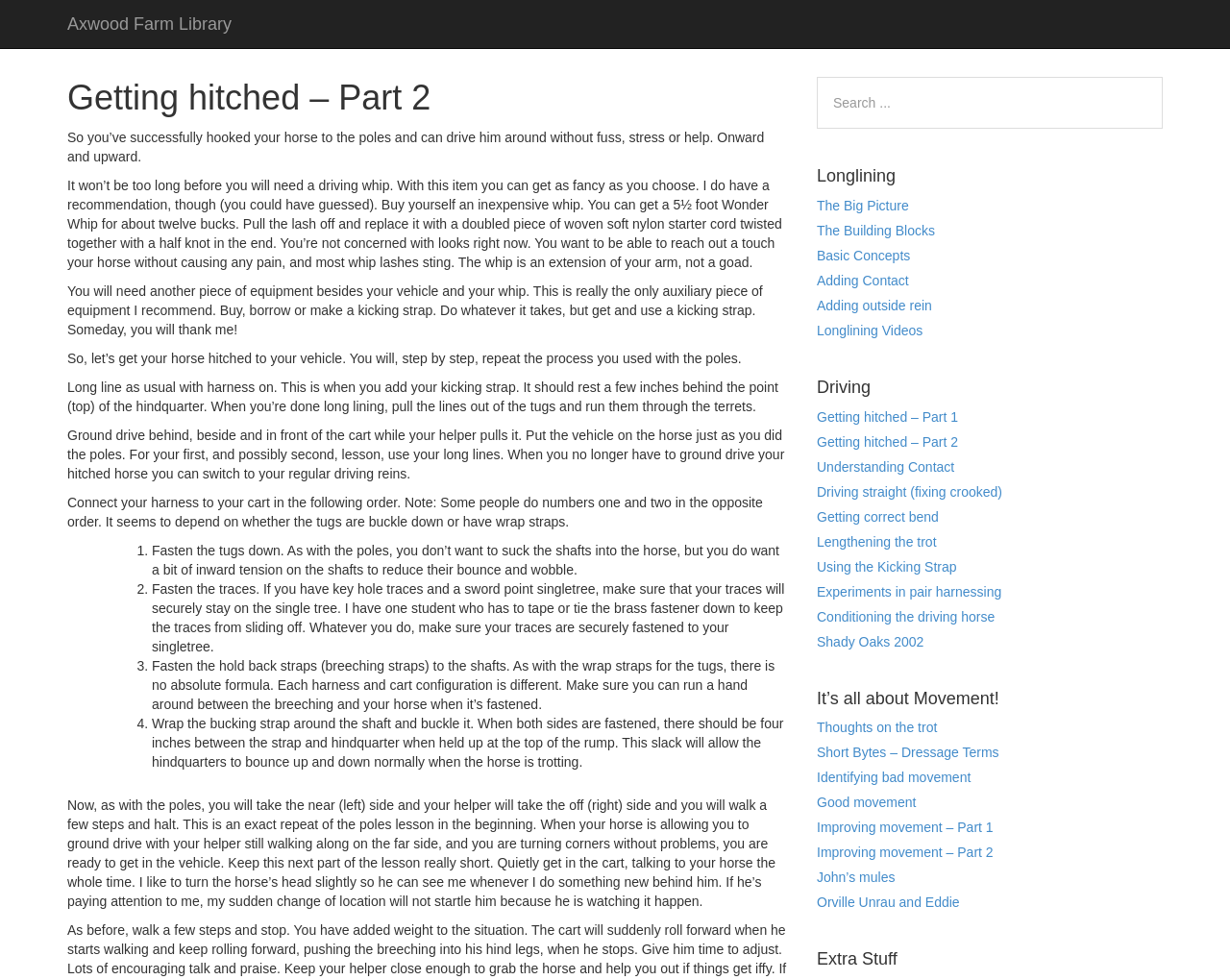What is the topic of the current webpage?
Utilize the image to construct a detailed and well-explained answer.

Based on the content of the webpage, it appears to be a tutorial or guide on horse driving, specifically on how to get a horse hitched to a vehicle. The text provides step-by-step instructions and explanations on the process.